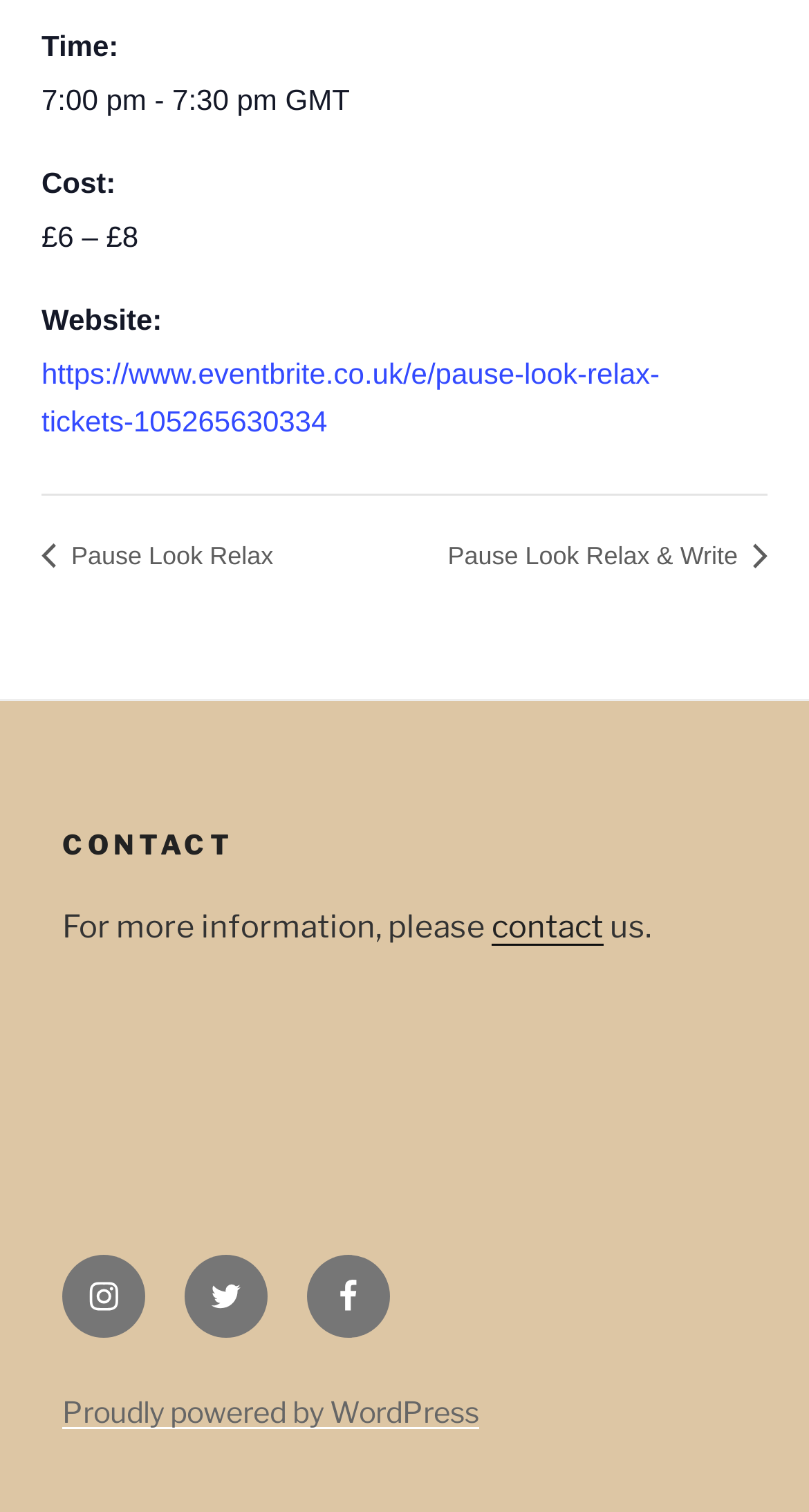Please provide a brief answer to the question using only one word or phrase: 
What is the cost of the event?

£6 – £8